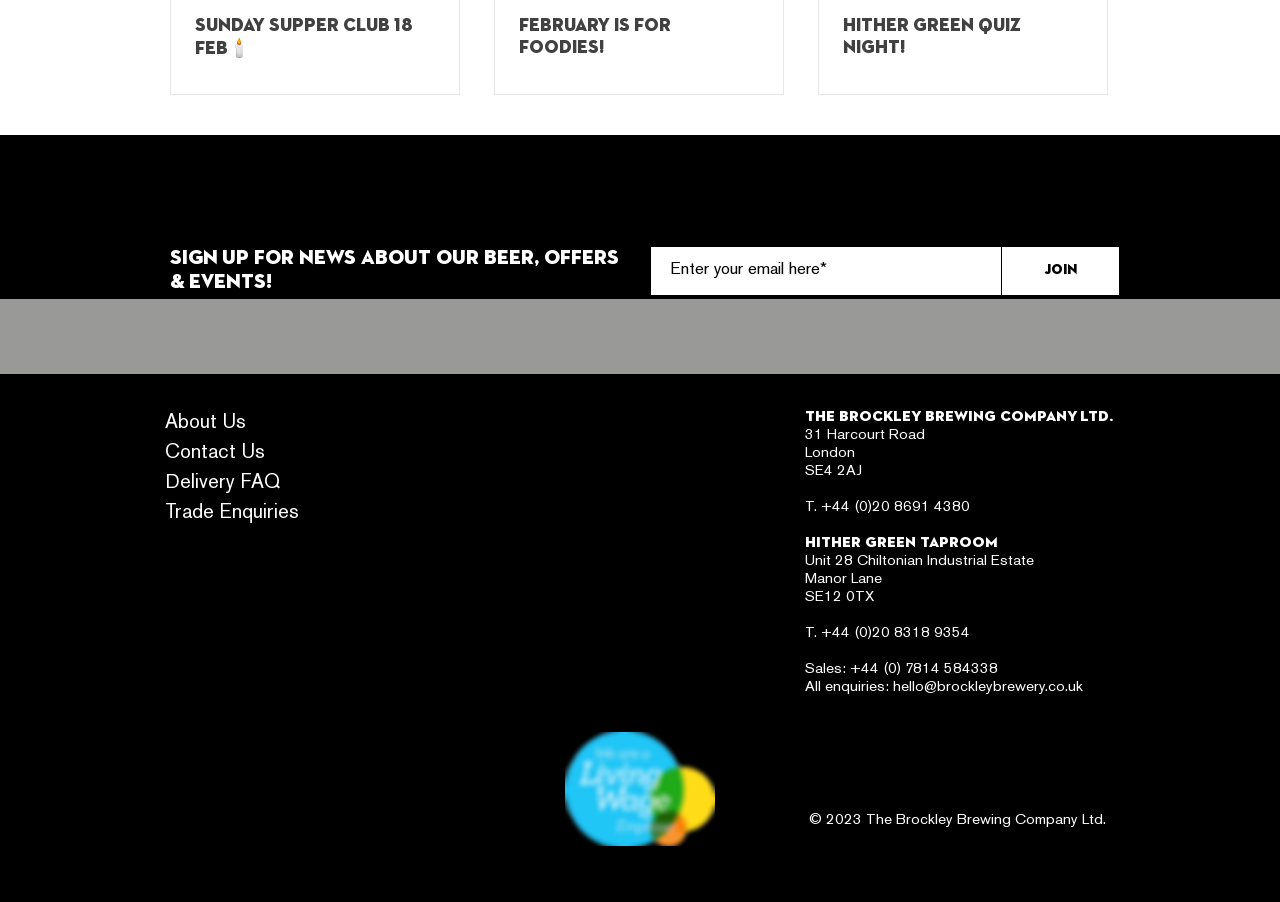Locate the bounding box coordinates of the element you need to click to accomplish the task described by this instruction: "Sign up for news about beer, offers, and events".

[0.508, 0.273, 0.875, 0.328]